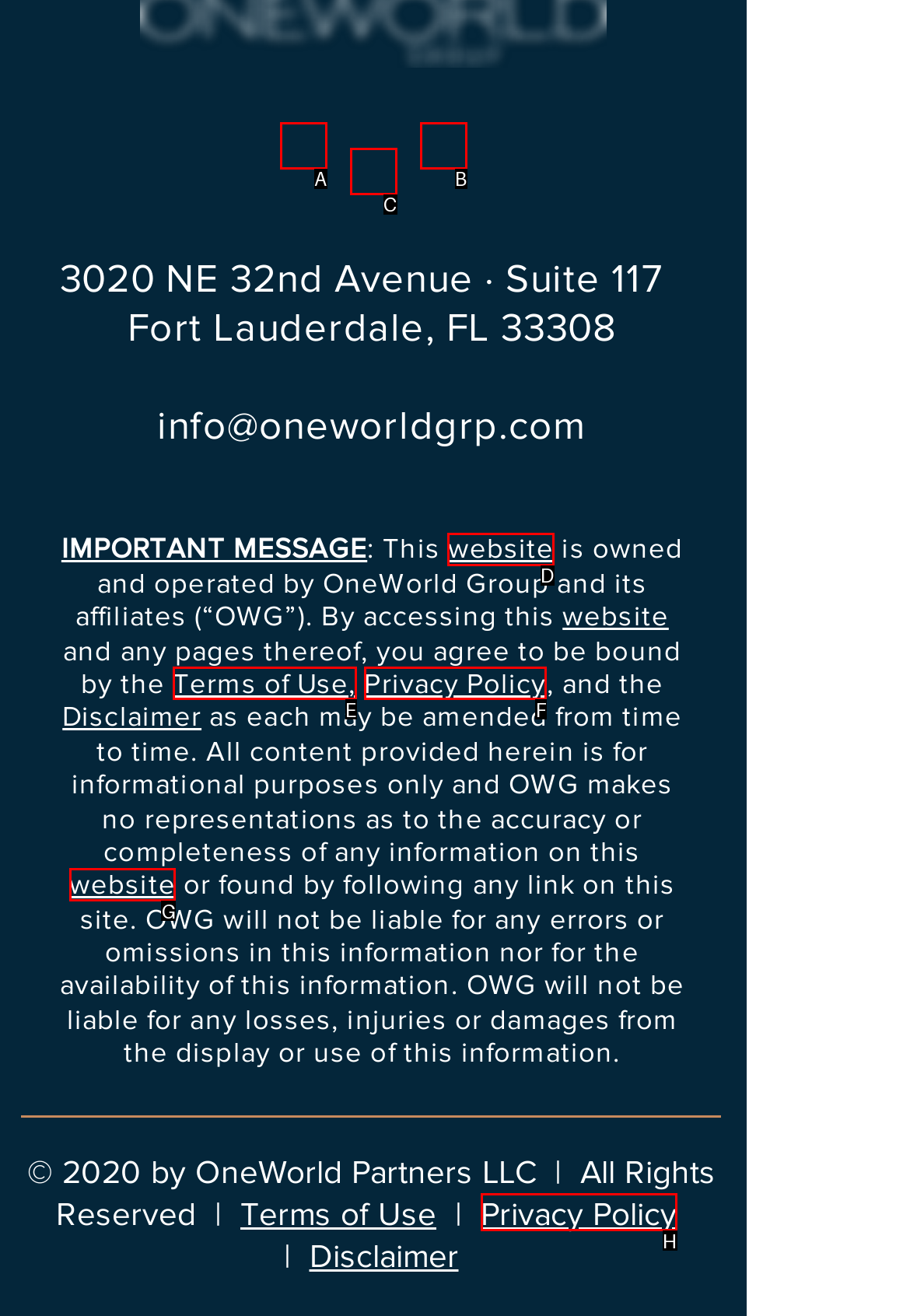Pick the option that best fits the description: aria-label="White Twitter Icon". Reply with the letter of the matching option directly.

B